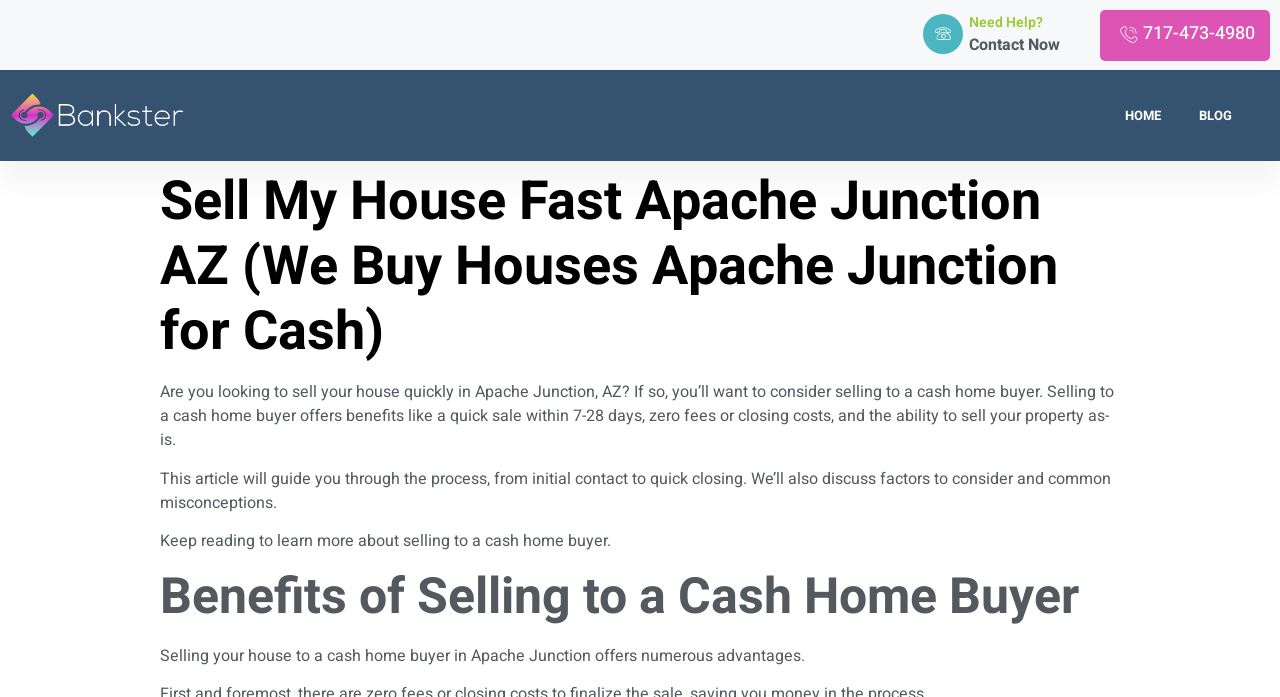Using the element description: "Blog", determine the bounding box coordinates. The coordinates should be in the format [left, top, right, bottom], with values between 0 and 1.

[0.937, 0.129, 0.963, 0.202]